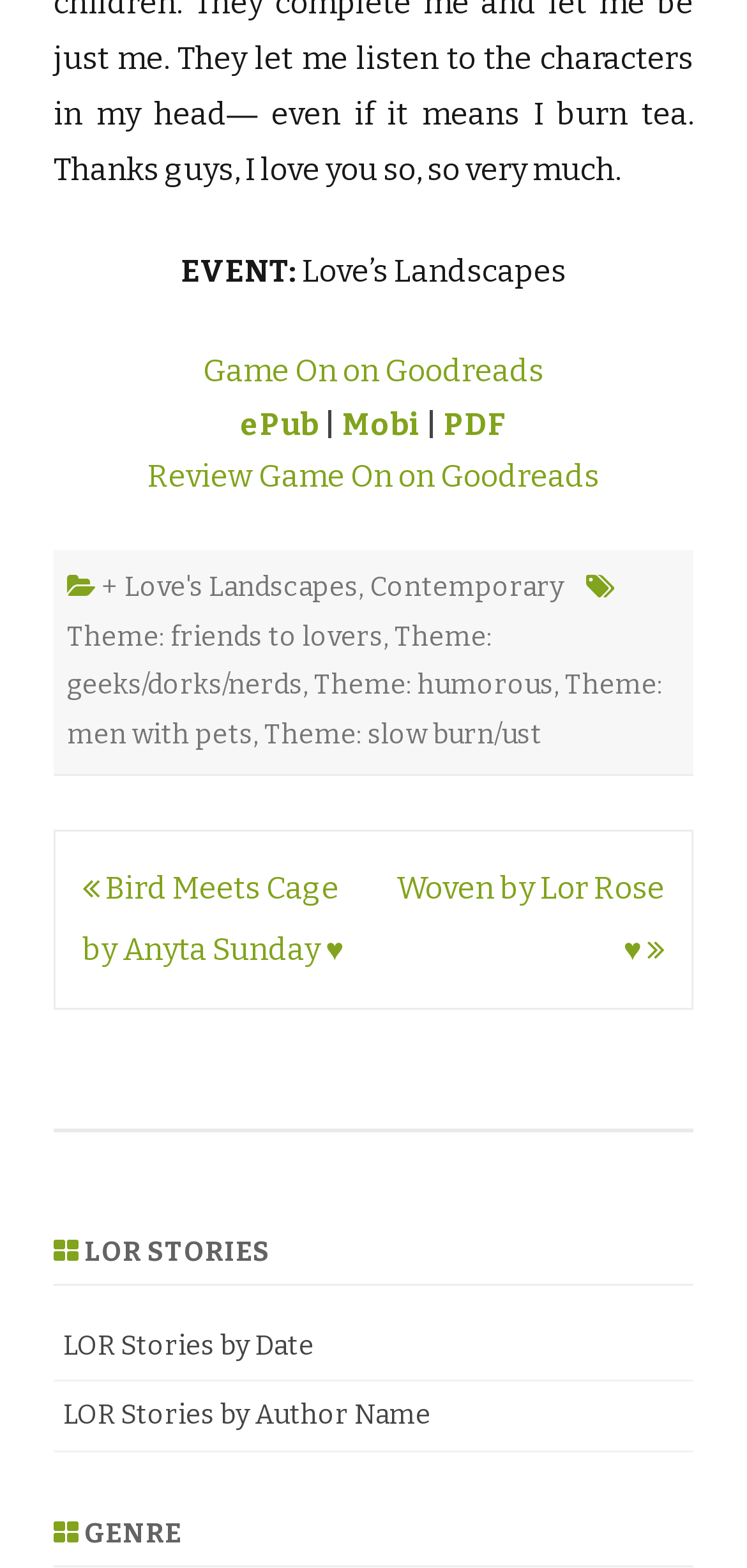Please indicate the bounding box coordinates of the element's region to be clicked to achieve the instruction: "Read review on Goodreads". Provide the coordinates as four float numbers between 0 and 1, i.e., [left, top, right, bottom].

[0.197, 0.292, 0.803, 0.316]